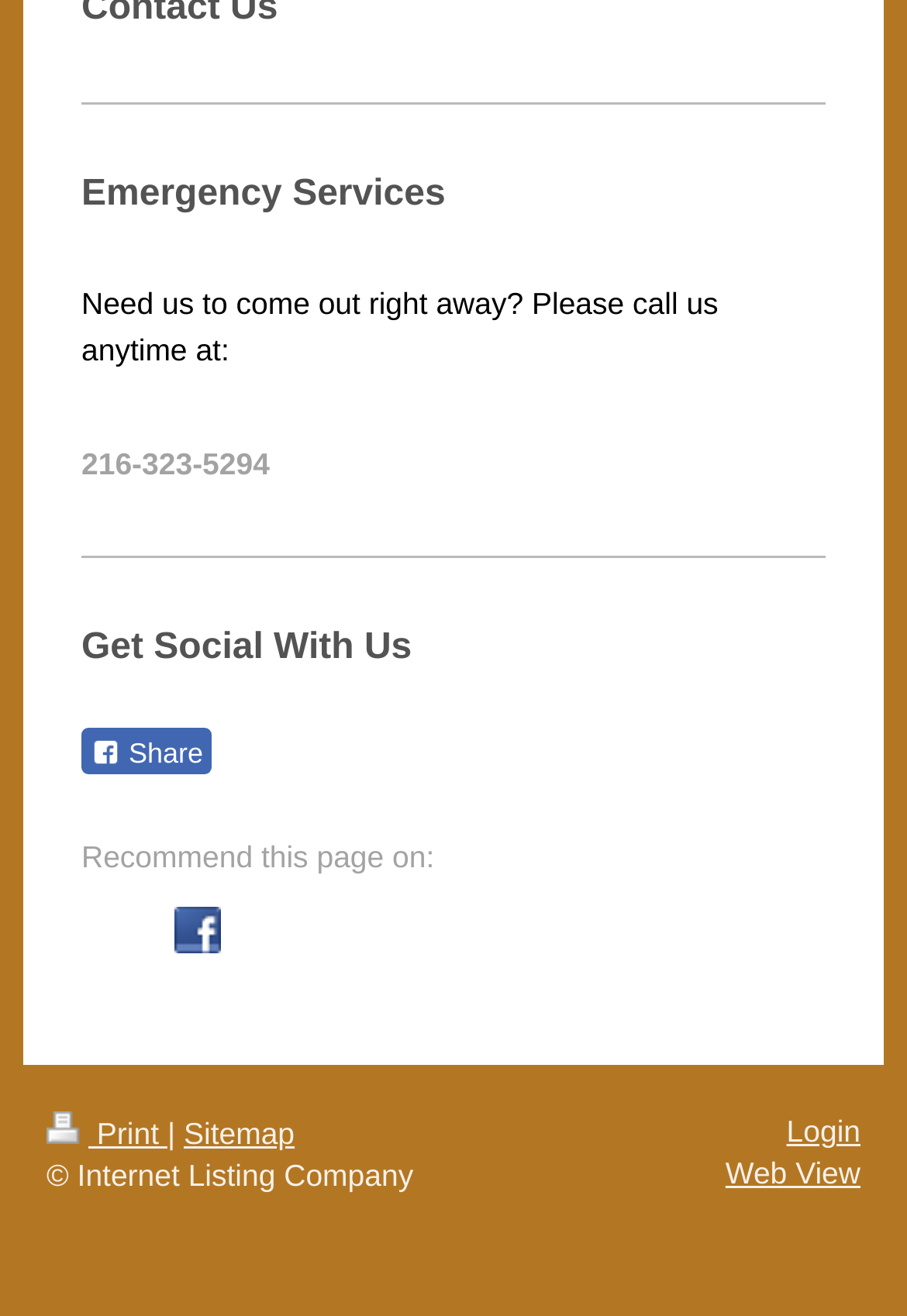What is the emergency services phone number?
Please elaborate on the answer to the question with detailed information.

The phone number can be found in the 'Emergency Services' section, where it is written 'Need us to come out right away? Please call us anytime at:' followed by the phone number.